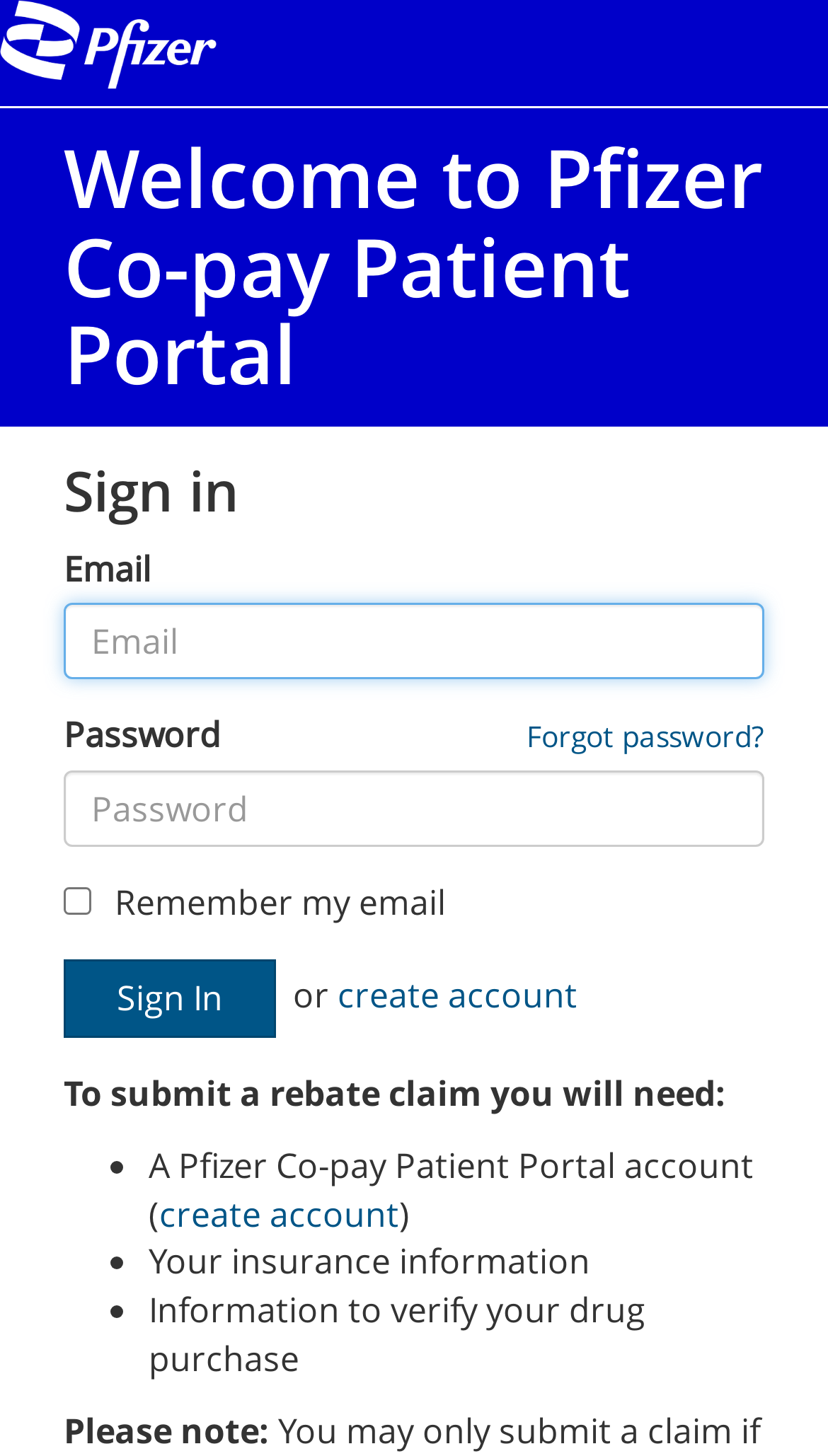Determine the bounding box coordinates for the clickable element required to fulfill the instruction: "Click the Forgot password link". Provide the coordinates as four float numbers between 0 and 1, i.e., [left, top, right, bottom].

[0.636, 0.492, 0.923, 0.52]